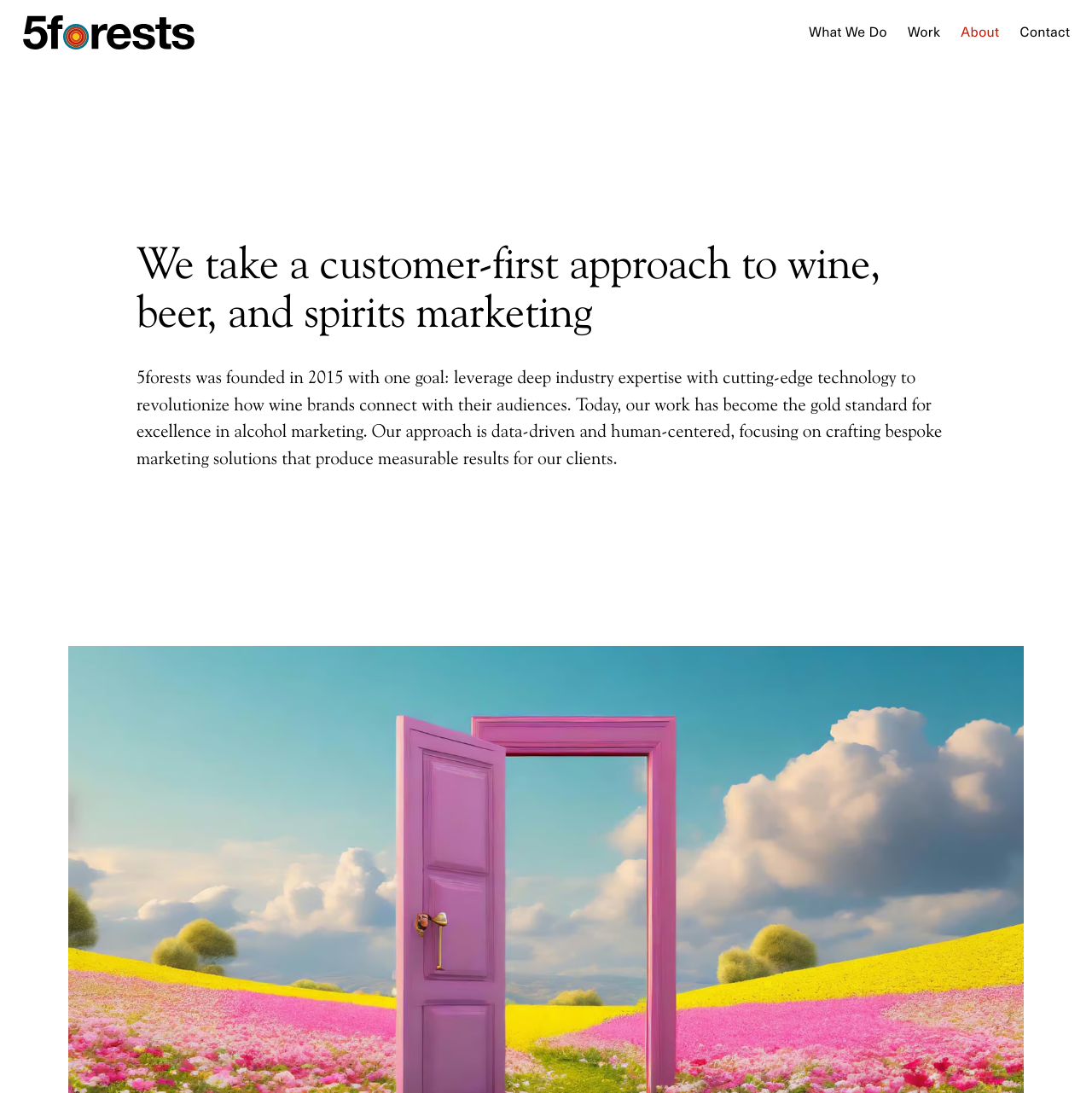Find the bounding box coordinates for the HTML element described as: "Contact". The coordinates should consist of four float values between 0 and 1, i.e., [left, top, right, bottom].

[0.934, 0.012, 0.98, 0.046]